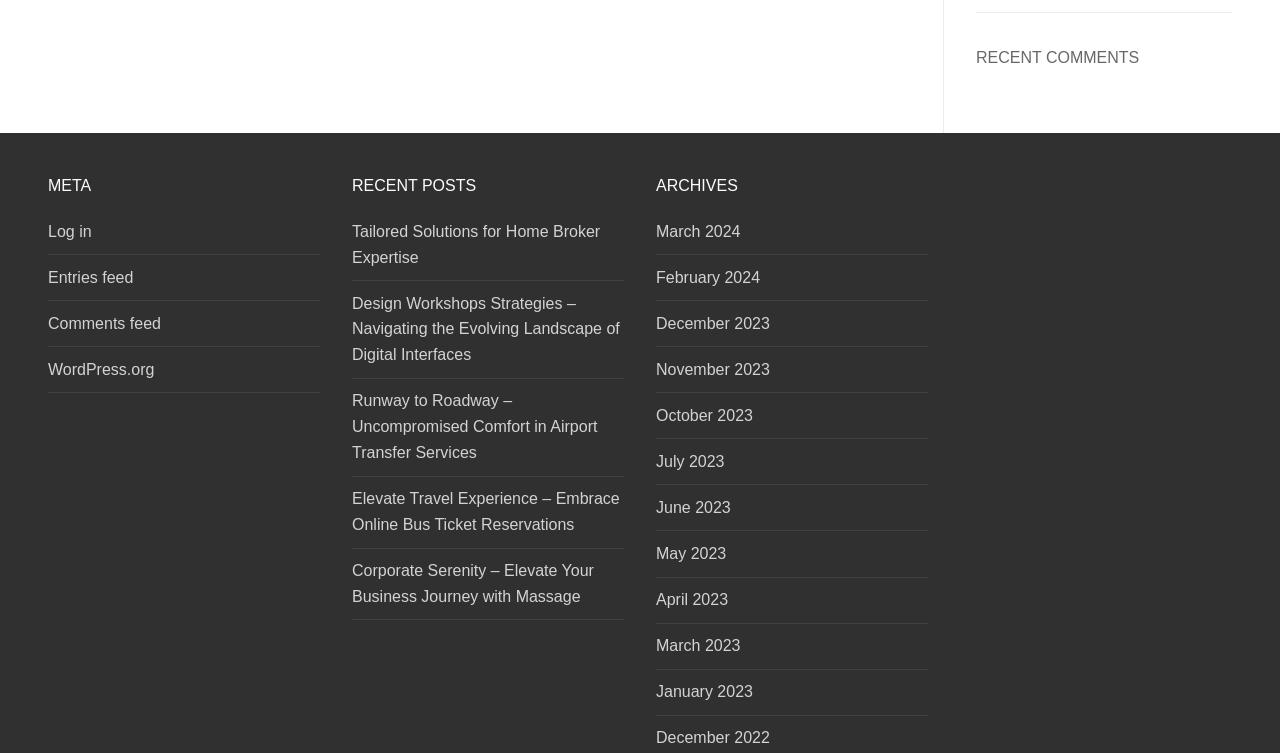How many links are there in the second widget?
Answer the question with detailed information derived from the image.

The second widget has a heading element with the text 'Widget Title' and five link elements with different texts, so there are five links in the second widget.